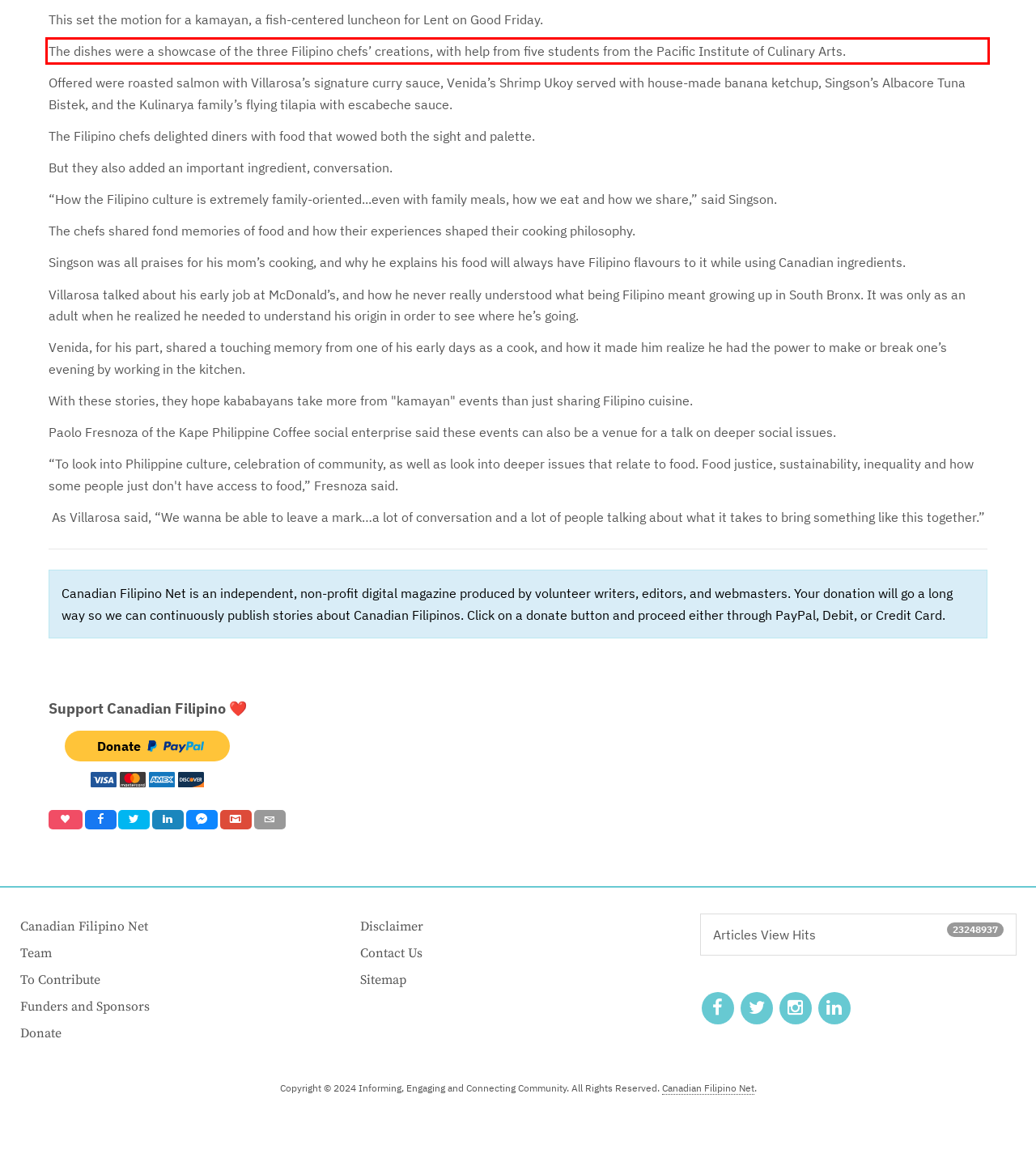Examine the webpage screenshot and use OCR to obtain the text inside the red bounding box.

The dishes were a showcase of the three Filipino chefs’ creations, with help from five students from the Pacific Institute of Culinary Arts.